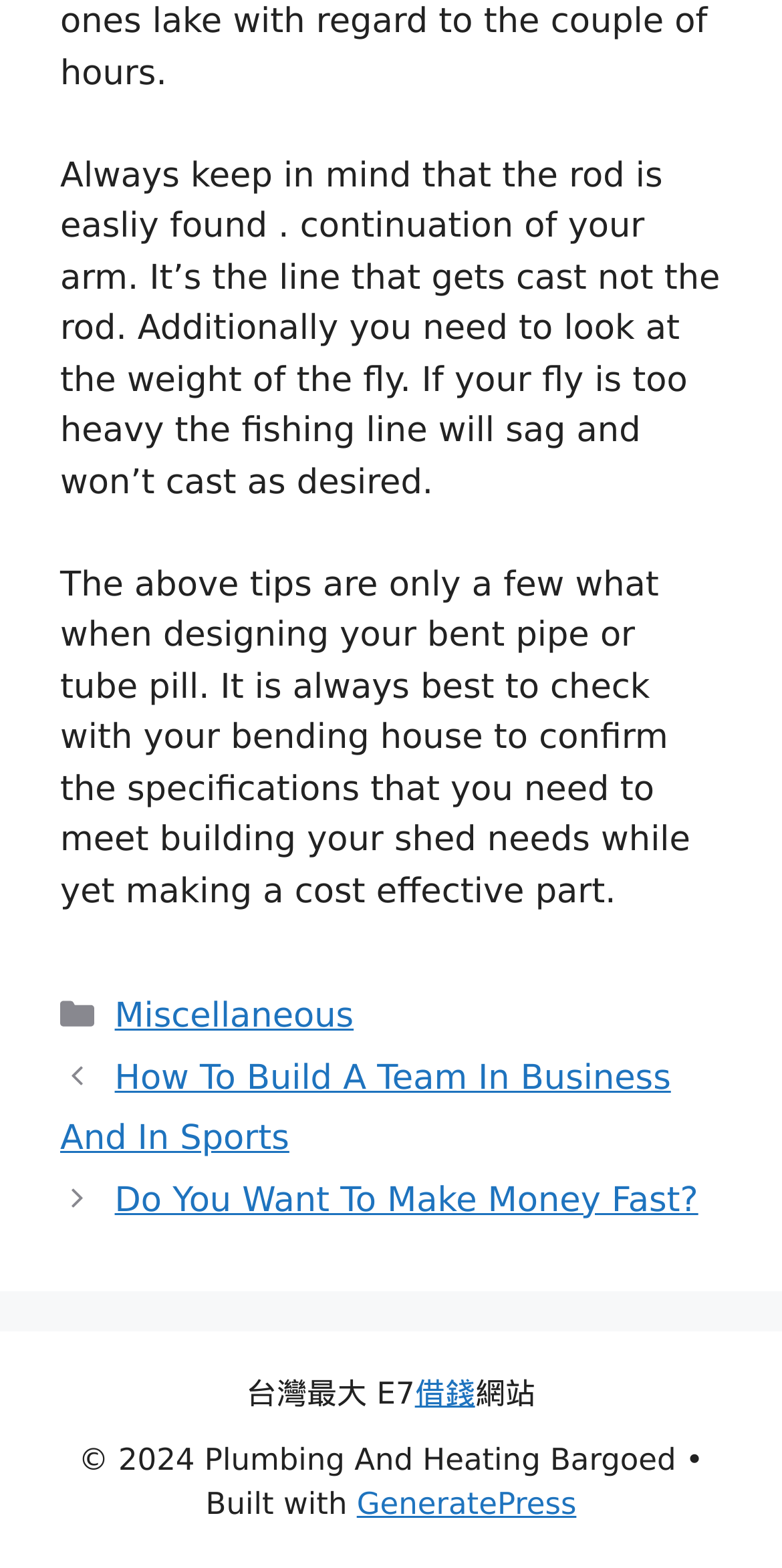Refer to the image and answer the question with as much detail as possible: What is the topic of the first article?

The first article on the webpage discusses tips related to fishing, specifically mentioning the importance of considering the weight of the fly and the rod's movement.